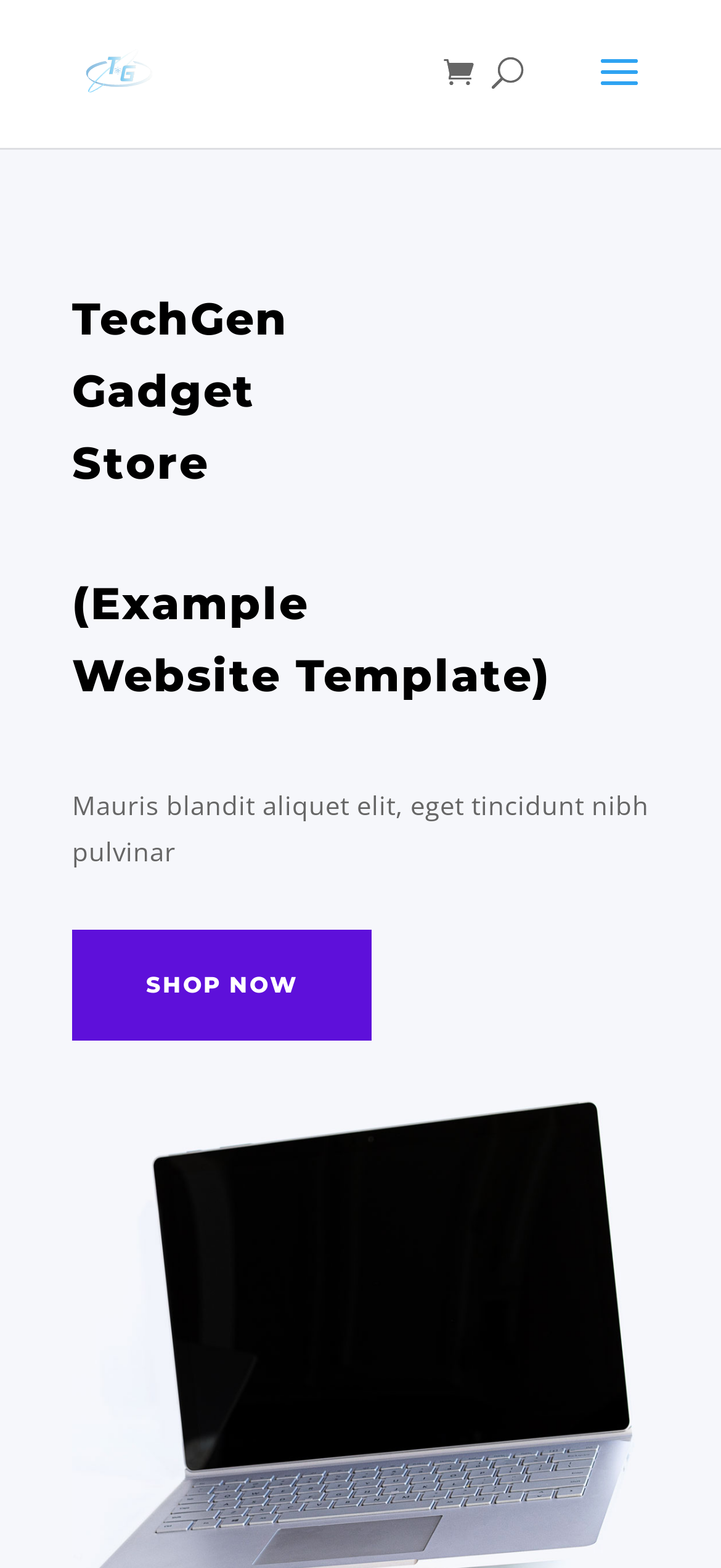Please find the bounding box for the following UI element description. Provide the coordinates in (top-left x, top-left y, bottom-right x, bottom-right y) format, with values between 0 and 1: alt="techgenstore.com"

[0.11, 0.034, 0.221, 0.056]